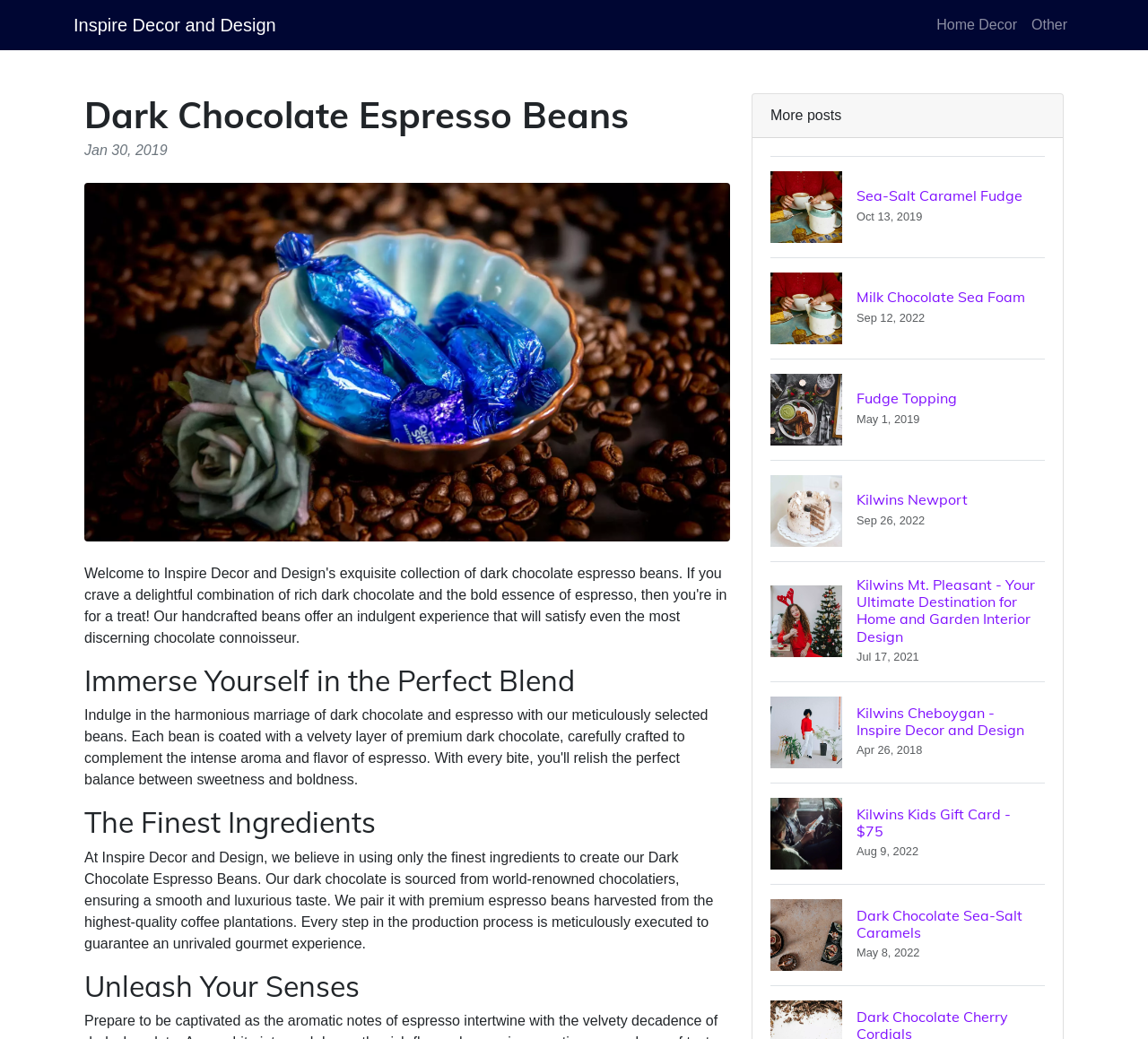Explain the webpage's layout and main content in detail.

This webpage is about Dark Chocolate Espresso Beans, a gourmet treat offered by Inspire Decor and Design. At the top, there is a navigation bar with links to "Inspire Decor and Design", "Home Decor", and "Other". Below the navigation bar, there is a header section with a title "Dark Chocolate Espresso Beans" and a date "Jan 30, 2019". 

To the right of the header section, there is a large image of the Dark Chocolate Espresso Beans. Below the image, there are three headings: "Immerse Yourself in the Perfect Blend", "The Finest Ingredients", and "Unleash Your Senses". The "The Finest Ingredients" section provides a detailed description of the high-quality ingredients used to make the Dark Chocolate Espresso Beans.

On the right side of the page, there are six links to other related articles or products, each with an image and a heading. These links are arranged vertically, with the most recent one at the top. The articles or products include "Sea-Salt Caramel Fudge", "Milk Chocolate Sea Foam", "Fudge Topping", "Kilwins Newport", "Kilwins Mt. Pleasant", and "Kilwins Cheboygan".